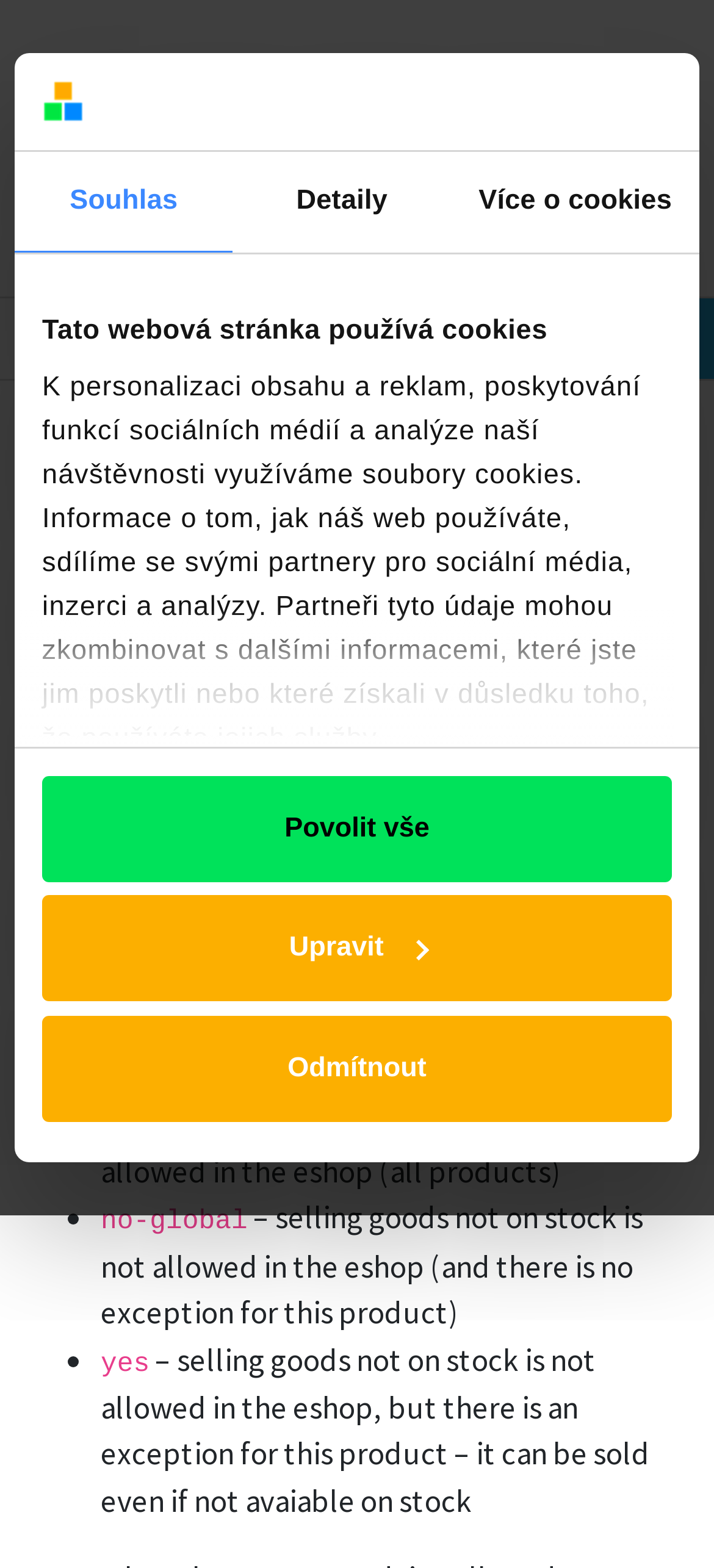Using the given description, provide the bounding box coordinates formatted as (top-left x, top-left y, bottom-right x, bottom-right y), with all values being floating point numbers between 0 and 1. Description: News from the Shoptet forge

[0.038, 0.19, 0.682, 0.241]